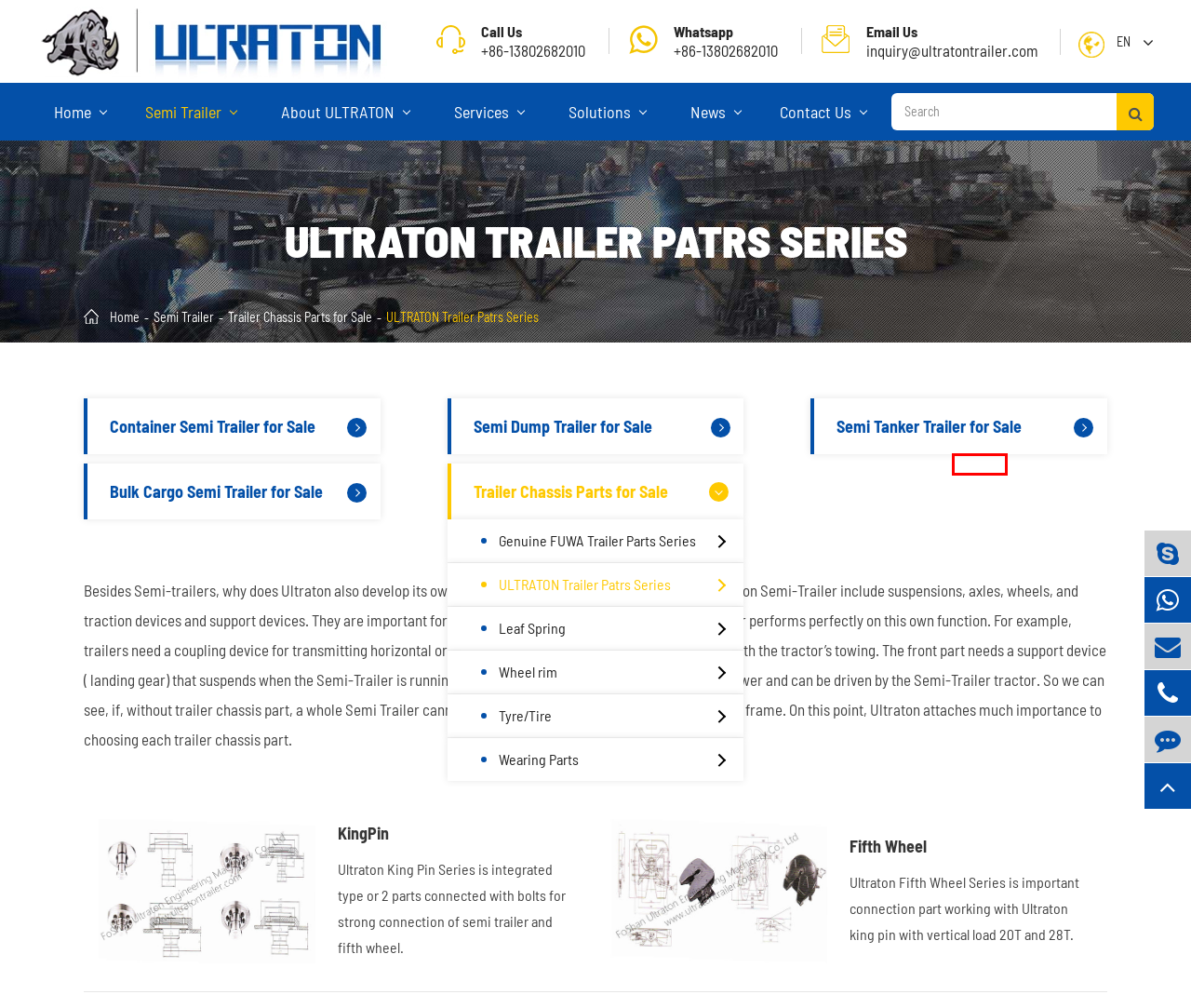Review the screenshot of a webpage which includes a red bounding box around an element. Select the description that best fits the new webpage once the element in the bounding box is clicked. Here are the candidates:
A. Semi Truck Trailer Hersteller, Lieferant, Firma, Factory China
B. 세 미 트레일러 제조 업 체, 공급 업 체, 회사, 공장 중국 | ULTRATON
C. Semi Truck Trailer Manufacturer, Supplier, Company, Factory China | ULTRATON
D. полуприцепщик, поставщик, компания, завод
E. Người sản xuất hàng bán hàng bán hàng bán hàng bán hàng tạp sản xuất
F. 半トラックトレーラーメーカー、サプライヤー、会社、工場中国
G. Fabricante, proveedor, empresa, fábrica de semirremolques China | ultraton
H. Fabricant, fournisseur, entreprise, usine de semi - remorques Chine | ultraton

E